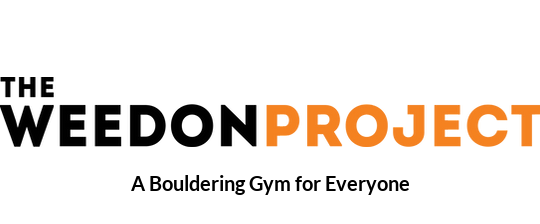Provide a brief response using a word or short phrase to this question:
What is the inclusive approach of the facility?

Caters to all skill levels